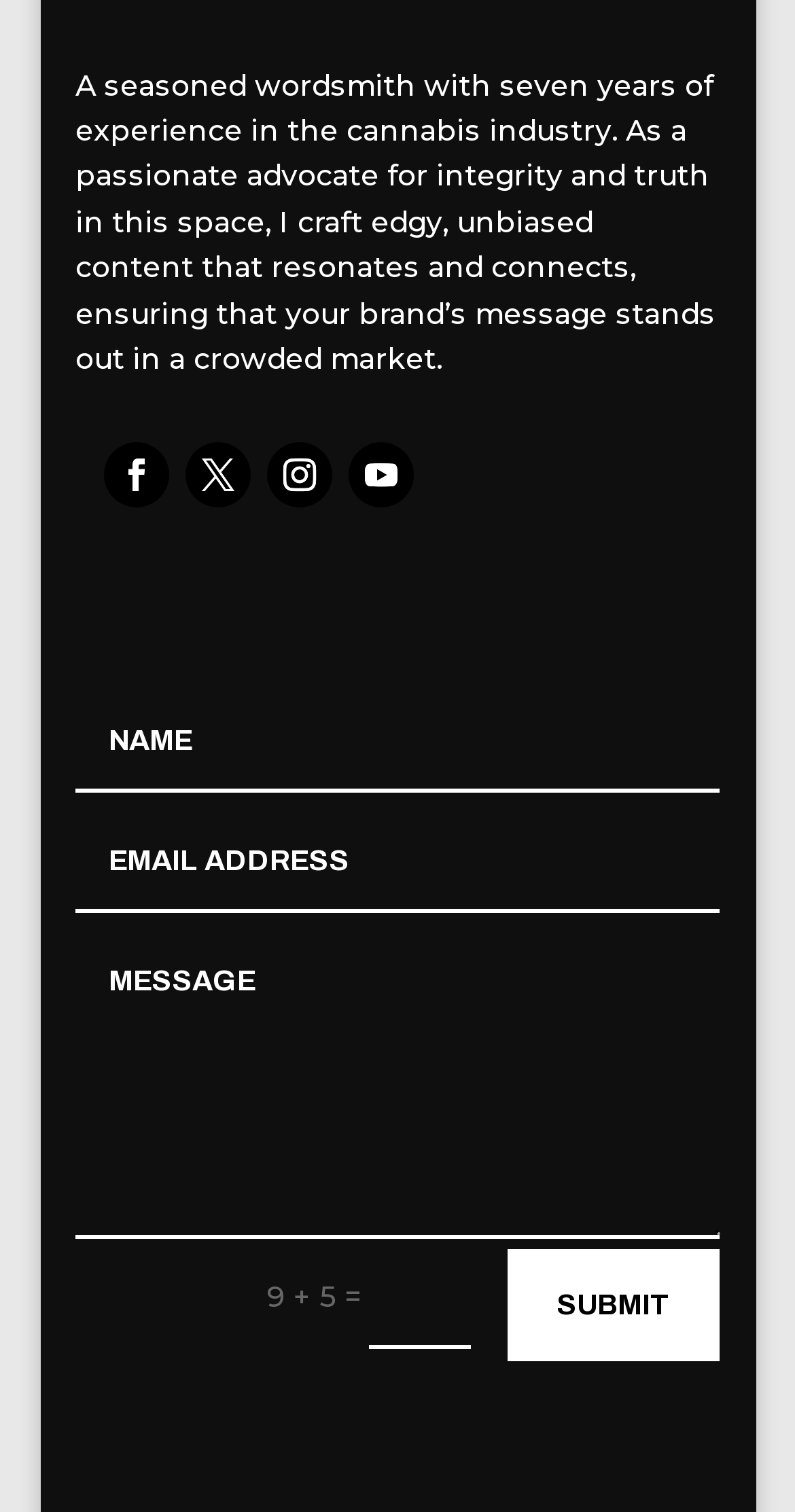What is the purpose of the textboxes?
Provide a concise answer using a single word or phrase based on the image.

Input fields